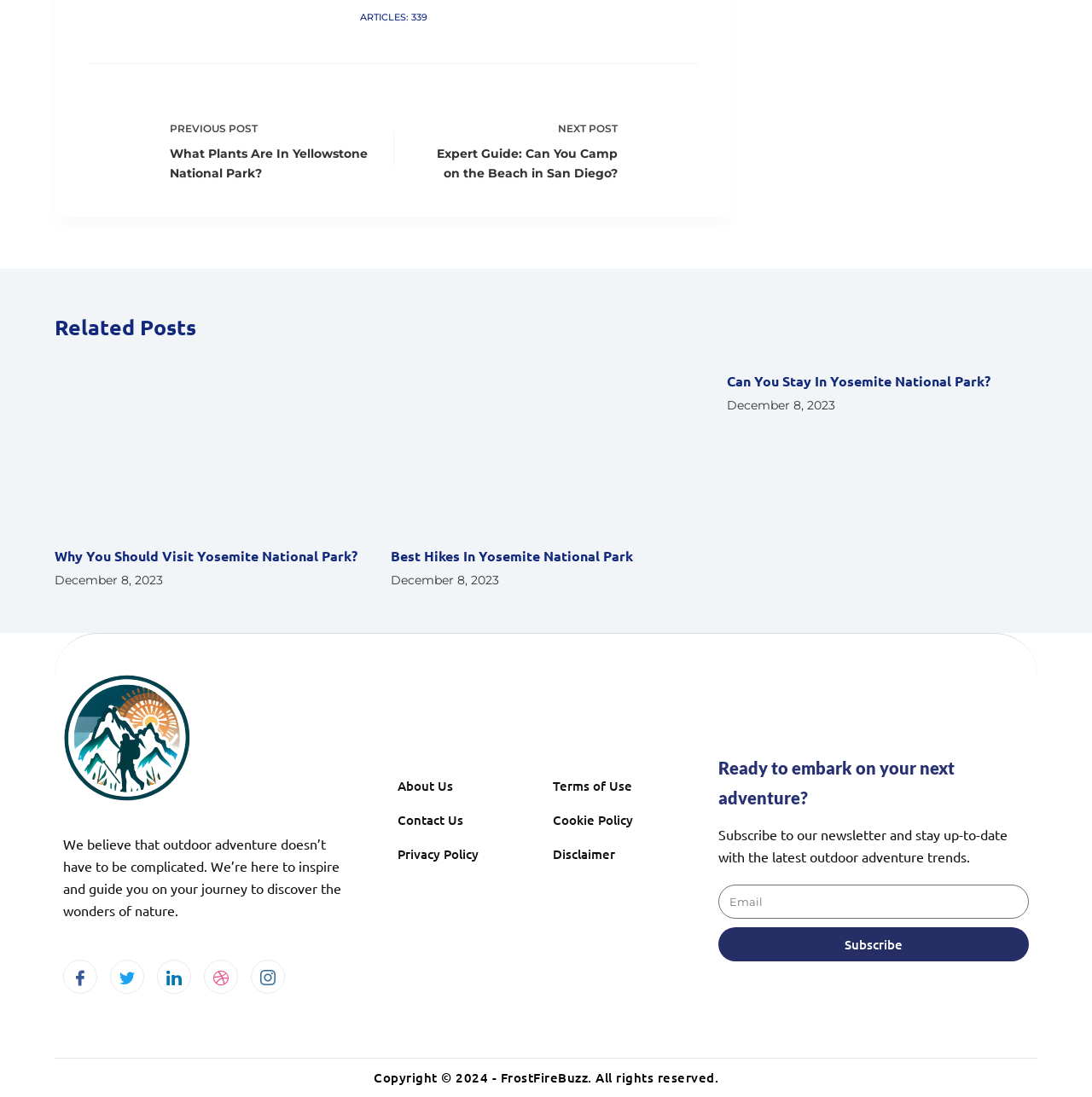Locate the bounding box coordinates for the element described below: "Terms of Use". The coordinates must be four float values between 0 and 1, formatted as [left, top, right, bottom].

[0.5, 0.701, 0.579, 0.732]